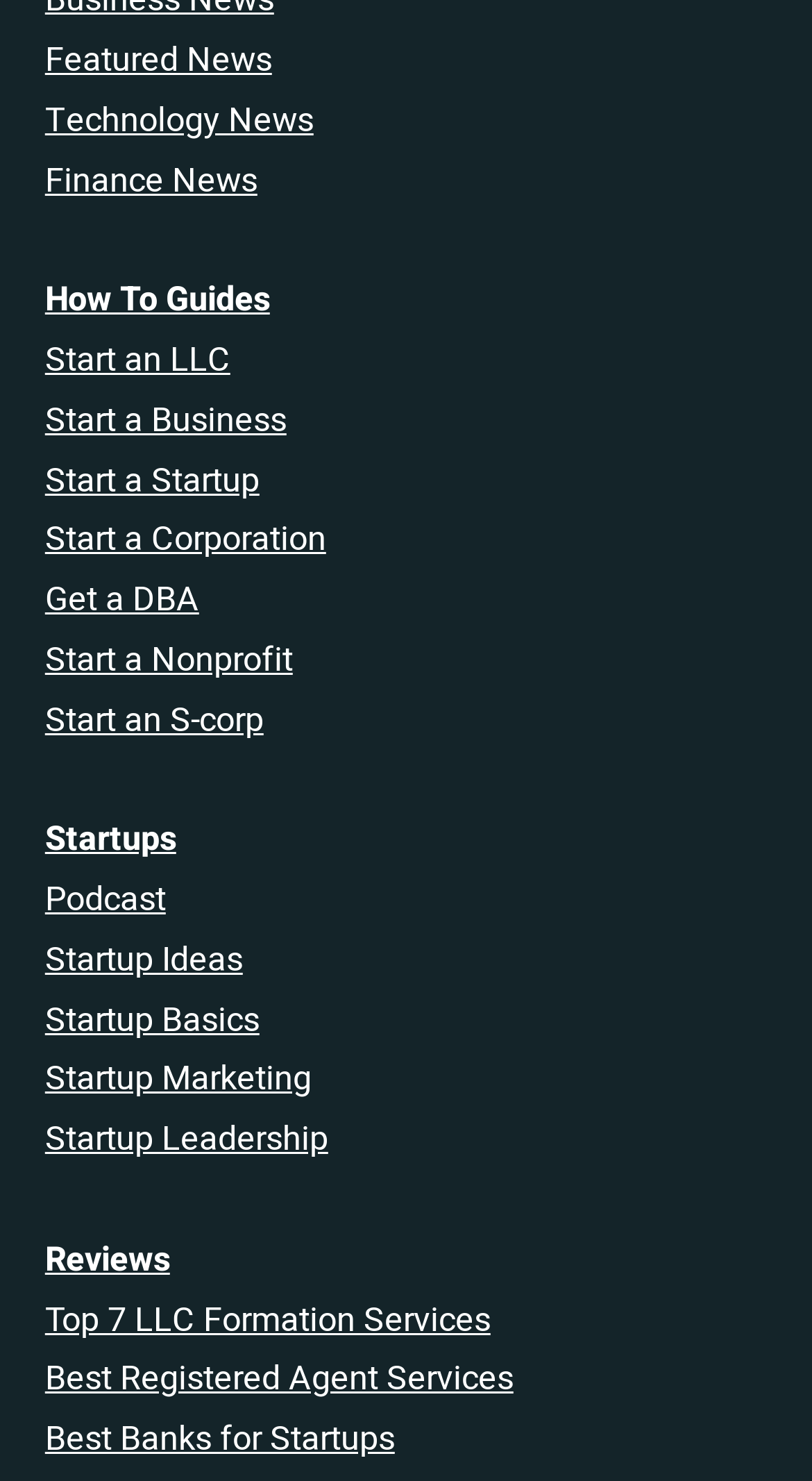Locate the bounding box coordinates of the clickable region to complete the following instruction: "Learn how to start an LLC."

[0.055, 0.226, 0.284, 0.26]